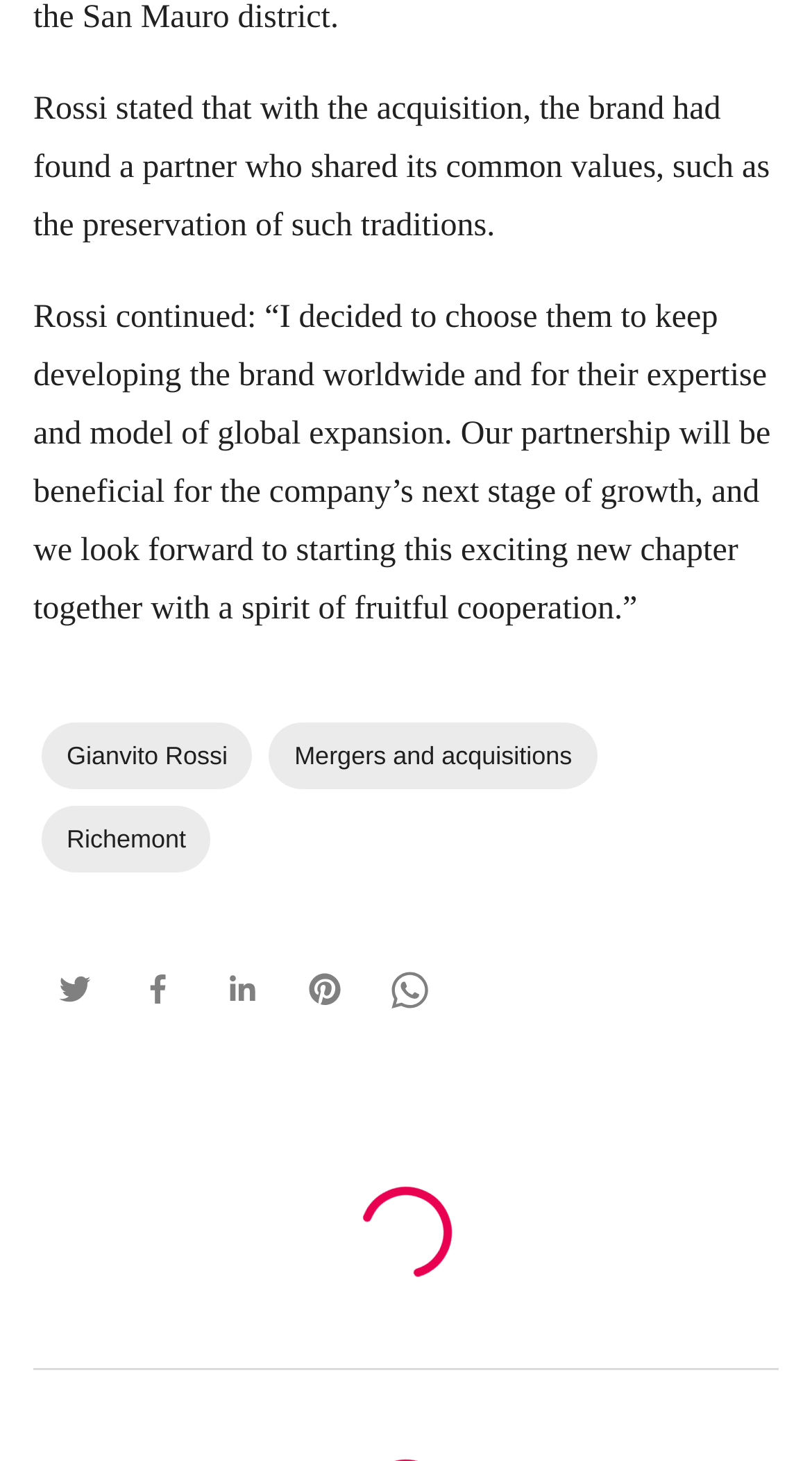Please indicate the bounding box coordinates of the element's region to be clicked to achieve the instruction: "Share on Pinterest". Provide the coordinates as four float numbers between 0 and 1, i.e., [left, top, right, bottom].

[0.349, 0.648, 0.451, 0.705]